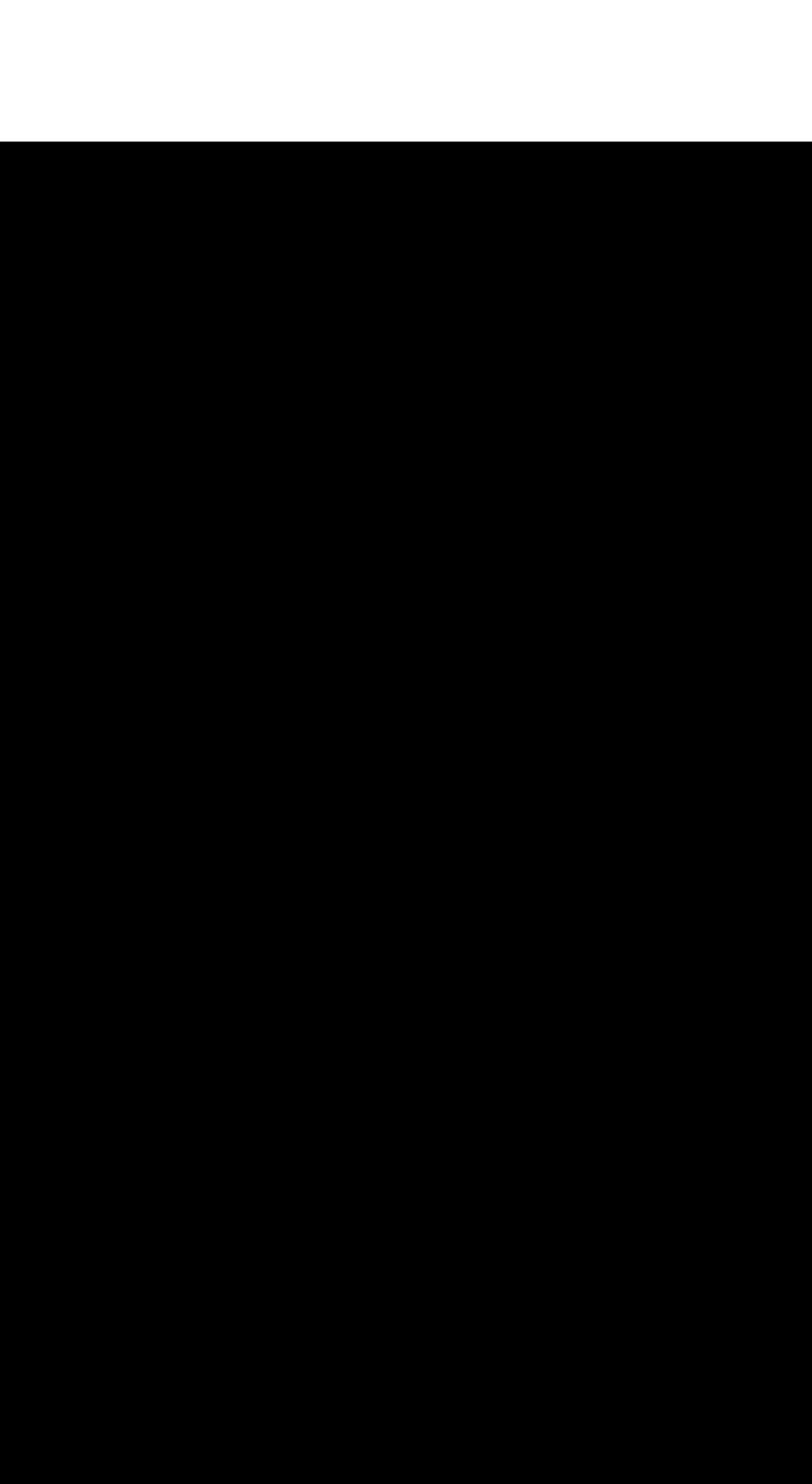For the following element description, predict the bounding box coordinates in the format (top-left x, top-left y, bottom-right x, bottom-right y). All values should be floating point numbers between 0 and 1. Description: Privacy / Terms

[0.051, 0.821, 0.341, 0.851]